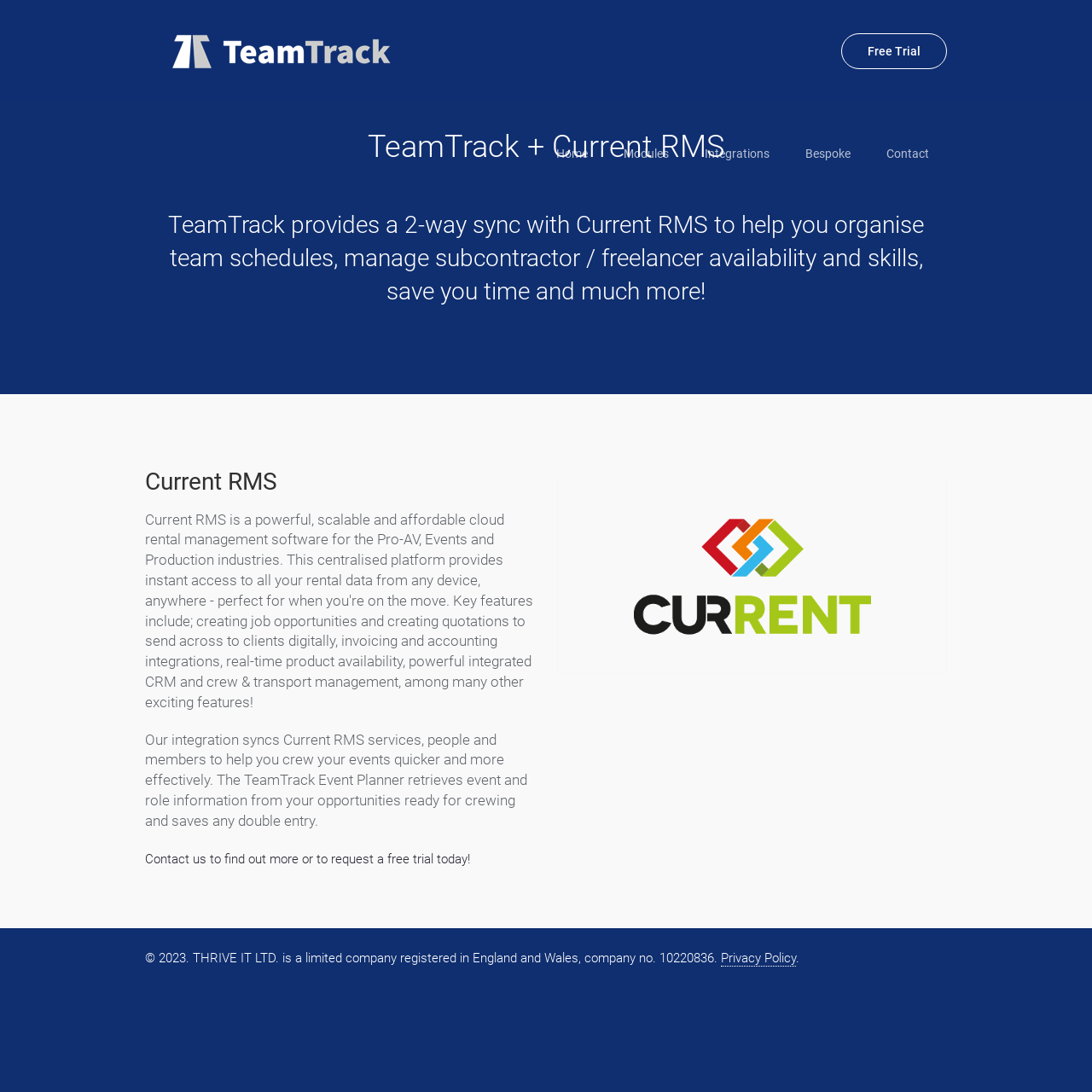How many links are there in the top navigation menu?
Provide a concise answer using a single word or phrase based on the image.

5